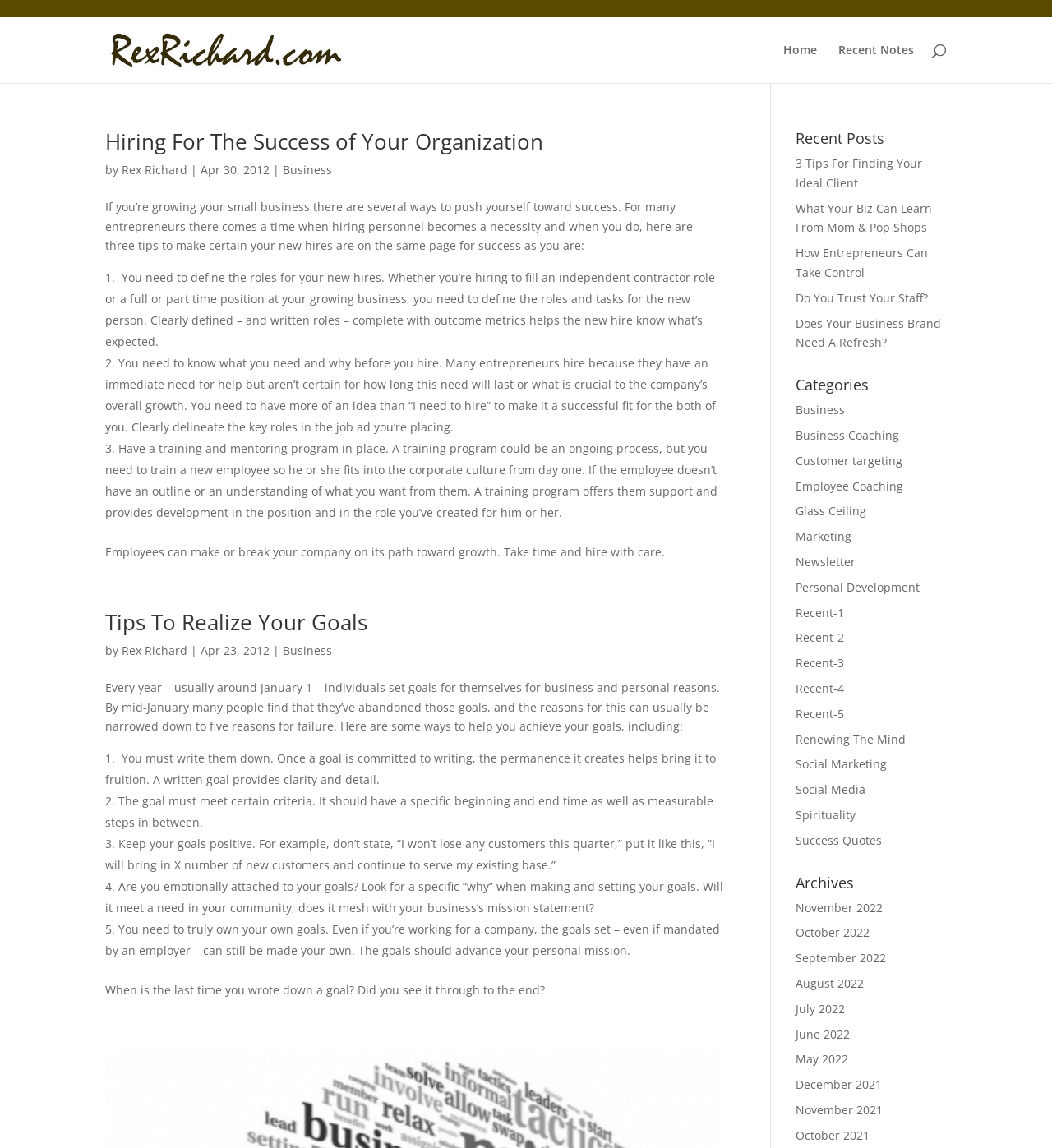Convey a detailed summary of the webpage, mentioning all key elements.

The webpage is a blog with a title "April 2012 - RexRichard.com" at the top. Below the title, there is a navigation menu with links to "Home", "Recent Notes", and a search bar. 

The main content of the page is divided into two sections. The first section has two articles. The first article is titled "Hiring For The Success of Your Organization" and is written by Rex Richard. The article provides three tips for hiring personnel, including defining roles, knowing what you need, and having a training program in place. The second article is titled "Tips To Realize Your Goals" and is also written by Rex Richard. This article provides five tips for achieving goals, including writing them down, making them specific, keeping them positive, being emotionally attached, and owning them.

The second section of the main content is a list of recent posts, categories, and archives. The recent posts section lists five links to other articles, including "3 Tips For Finding Your Ideal Client" and "Does Your Business Brand Need A Refresh?". The categories section lists 19 links to different categories, including "Business", "Business Coaching", and "Marketing". The archives section lists 12 links to different months, from November 2022 to December 2021.

Overall, the webpage appears to be a blog focused on business and personal development, with articles and resources provided by Rex Richard.